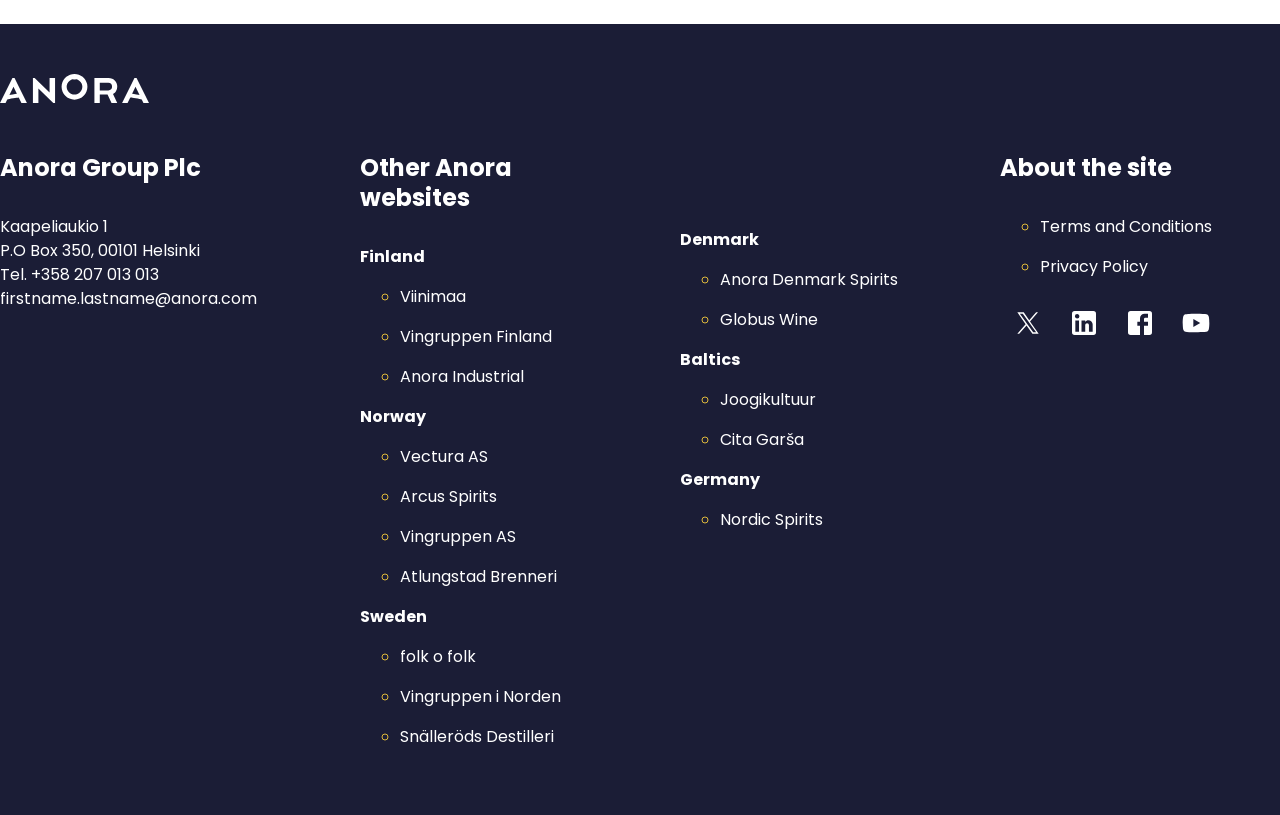Determine the bounding box coordinates of the UI element described by: "+358 207 013 013".

[0.024, 0.323, 0.124, 0.351]